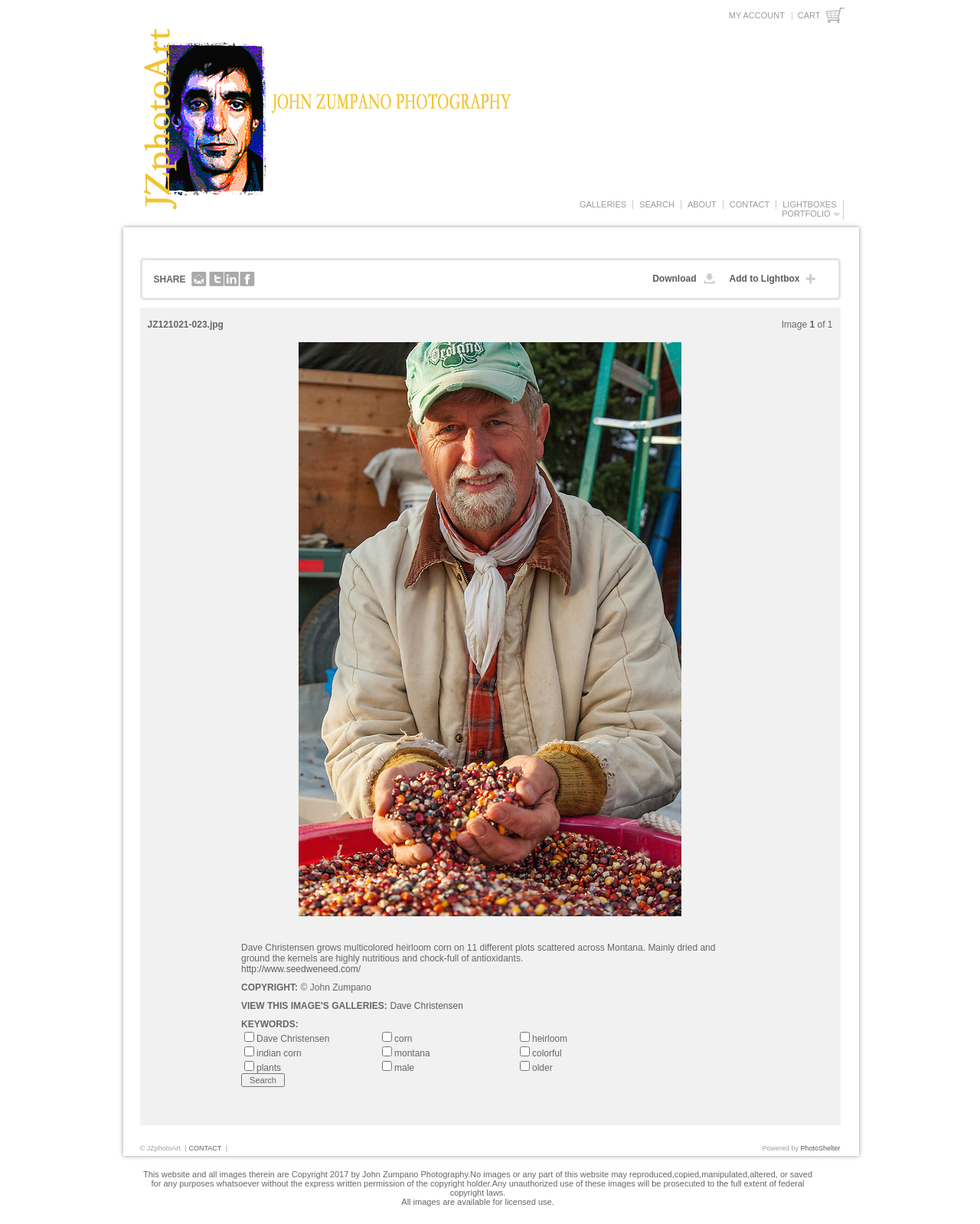What is the name of the photographer?
Using the image as a reference, give a one-word or short phrase answer.

John Zumpano